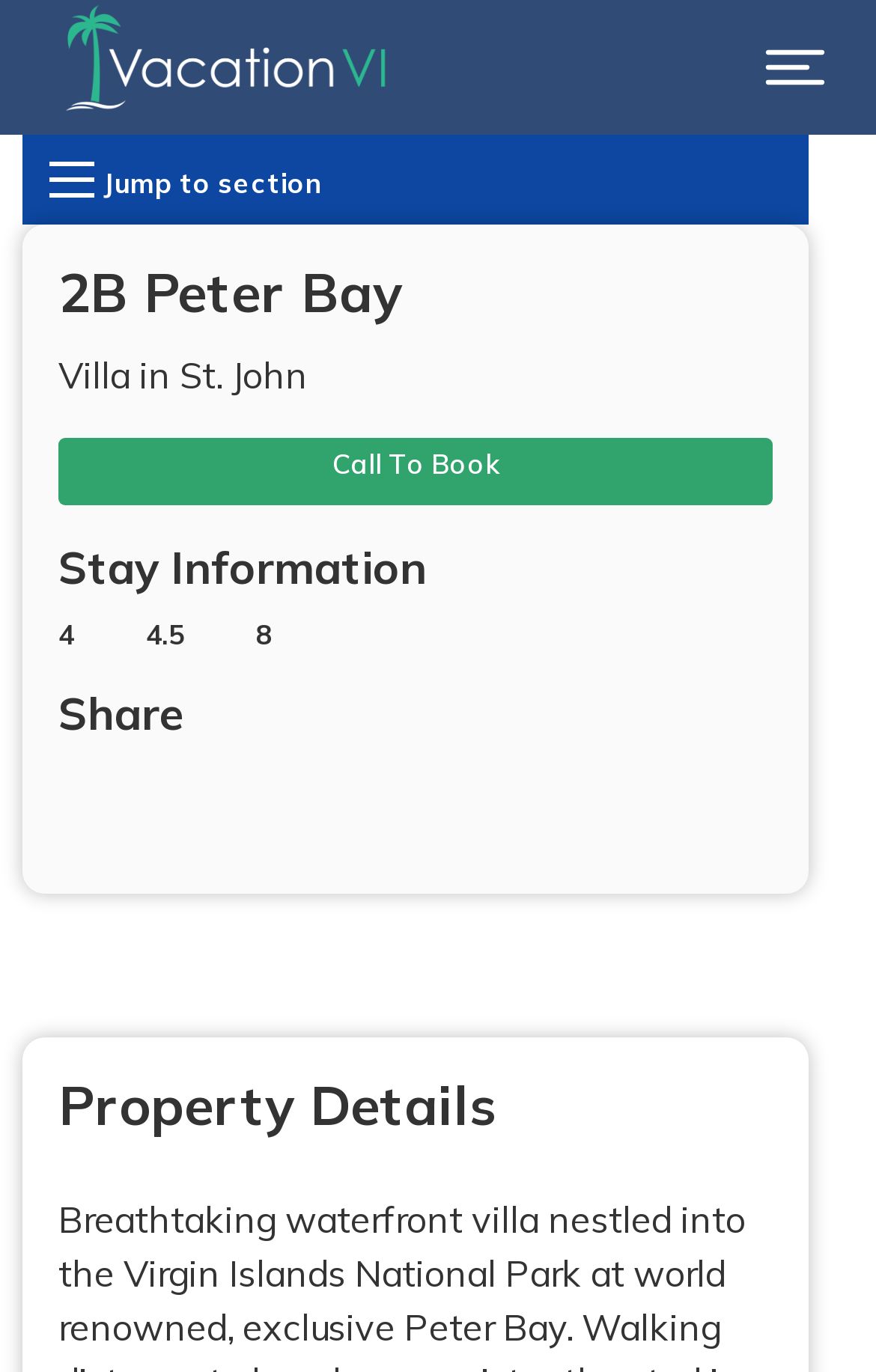Write an elaborate caption that captures the essence of the webpage.

The webpage is about a vacation villa, specifically 2B Peter Bay in St. John. At the top left, there is a link and a logo of Vacation VI, which is an image. Next to it, on the top right, there is a menu toggle button. Below the logo, there is a button to open the menu.

The main content of the webpage starts with a heading that reads "2B Peter Bay" followed by a description "Villa in St. John". Below this, there is a call-to-action link to book the villa. 

The webpage then provides information about the villa, including a section titled "Stay Information" which lists details such as the number of bedrooms (4), bathrooms (4.5), and guests it can accommodate (8). 

Further down, there is a section titled "Share" which allows users to share the villa's information on social media platforms like Facebook, or through email. There is also a button to copy the link to the villa's webpage.

Finally, at the bottom of the page, there is a section titled "Property Details" which likely provides more information about the villa.